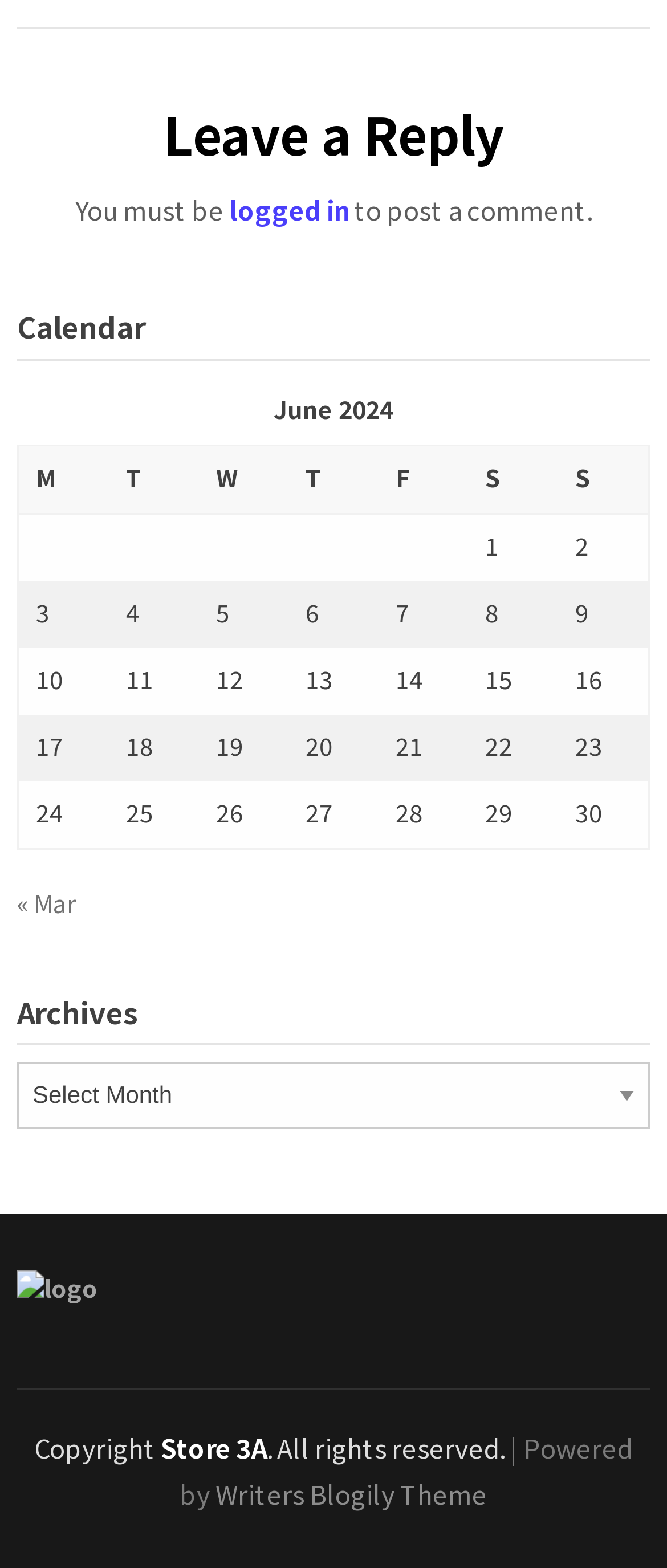Answer the following inquiry with a single word or phrase:
What is the purpose of the 'Leave a Reply' section?

To post a comment